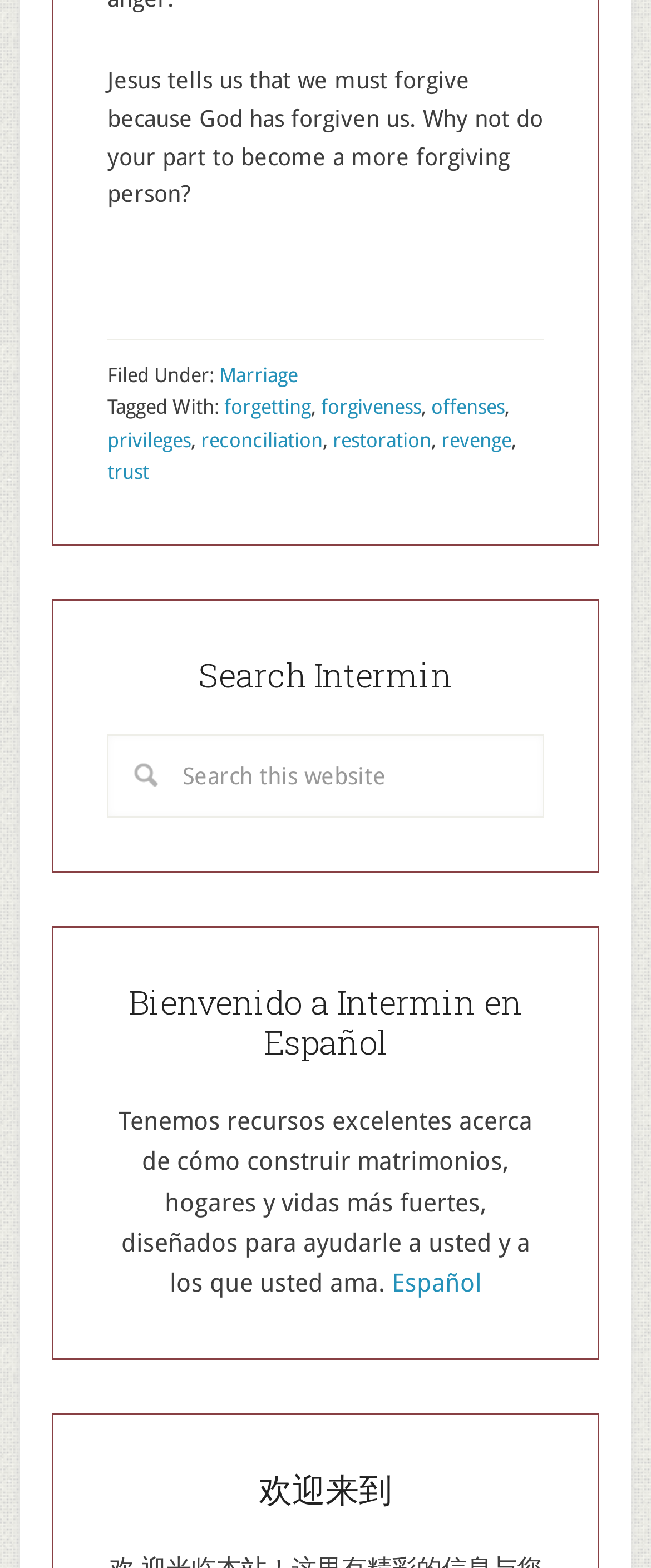Carefully examine the image and provide an in-depth answer to the question: What is the topic of the article?

The topic of the article can be inferred from the text 'Jesus tells us that we must forgive because God has forgiven us. Why not do your part to become a more forgiving person?' which suggests that the article is about forgiveness.